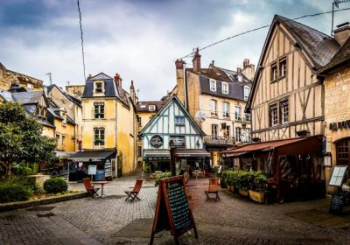What is the purpose of the small tables and chairs?
Give a detailed and exhaustive answer to the question.

The arrangement of small tables and chairs in the square suggests that they are intended to create a cozy café atmosphere, inviting visitors to sit and relax in the picturesque surroundings.